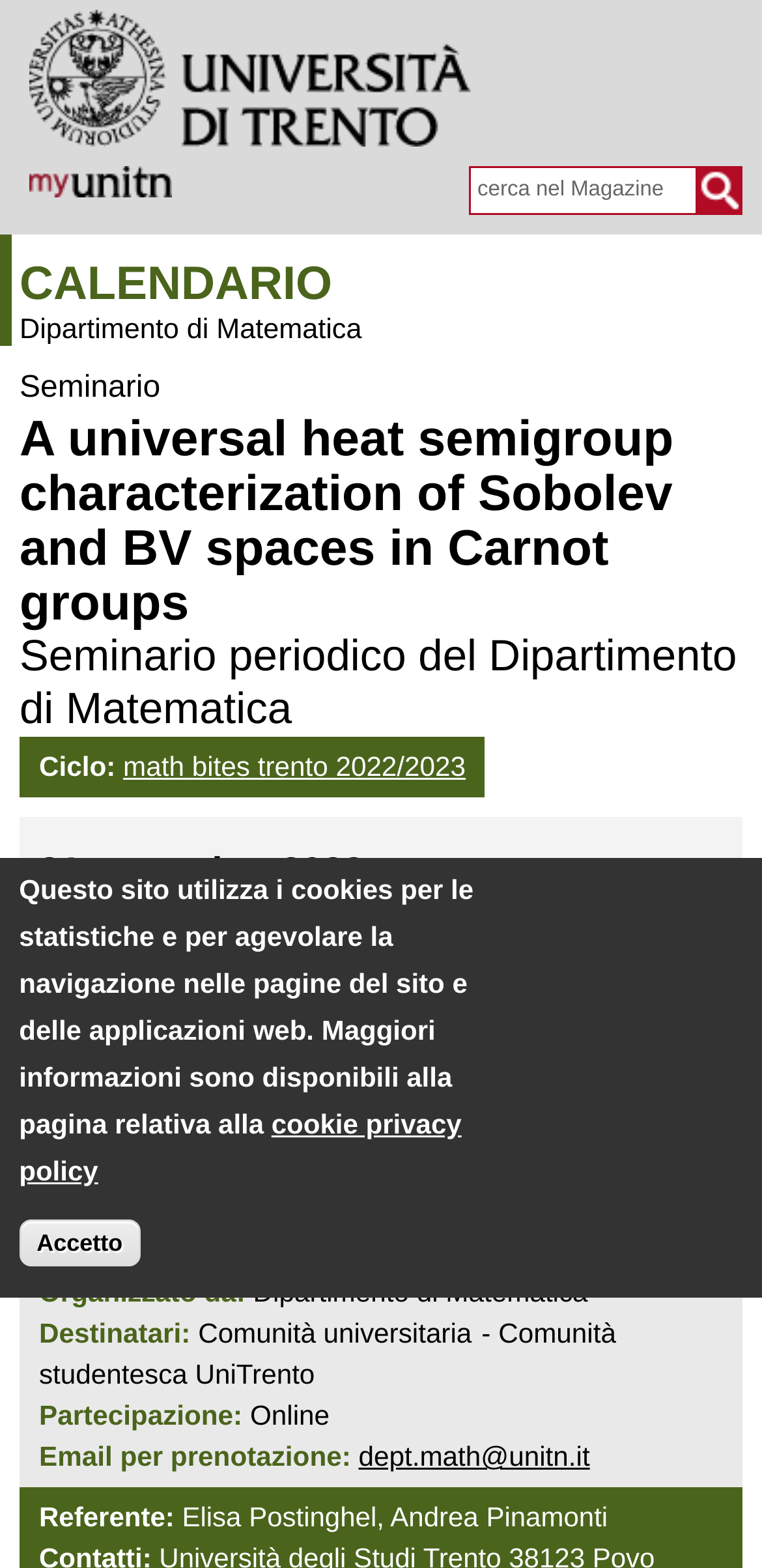Where is the seminar located?
Refer to the image and give a detailed response to the question.

I found the answer by looking at the static text 'PovoZero - Via Sommarive 14, Povo (Trento)' at [0.051, 0.625, 0.884, 0.647].